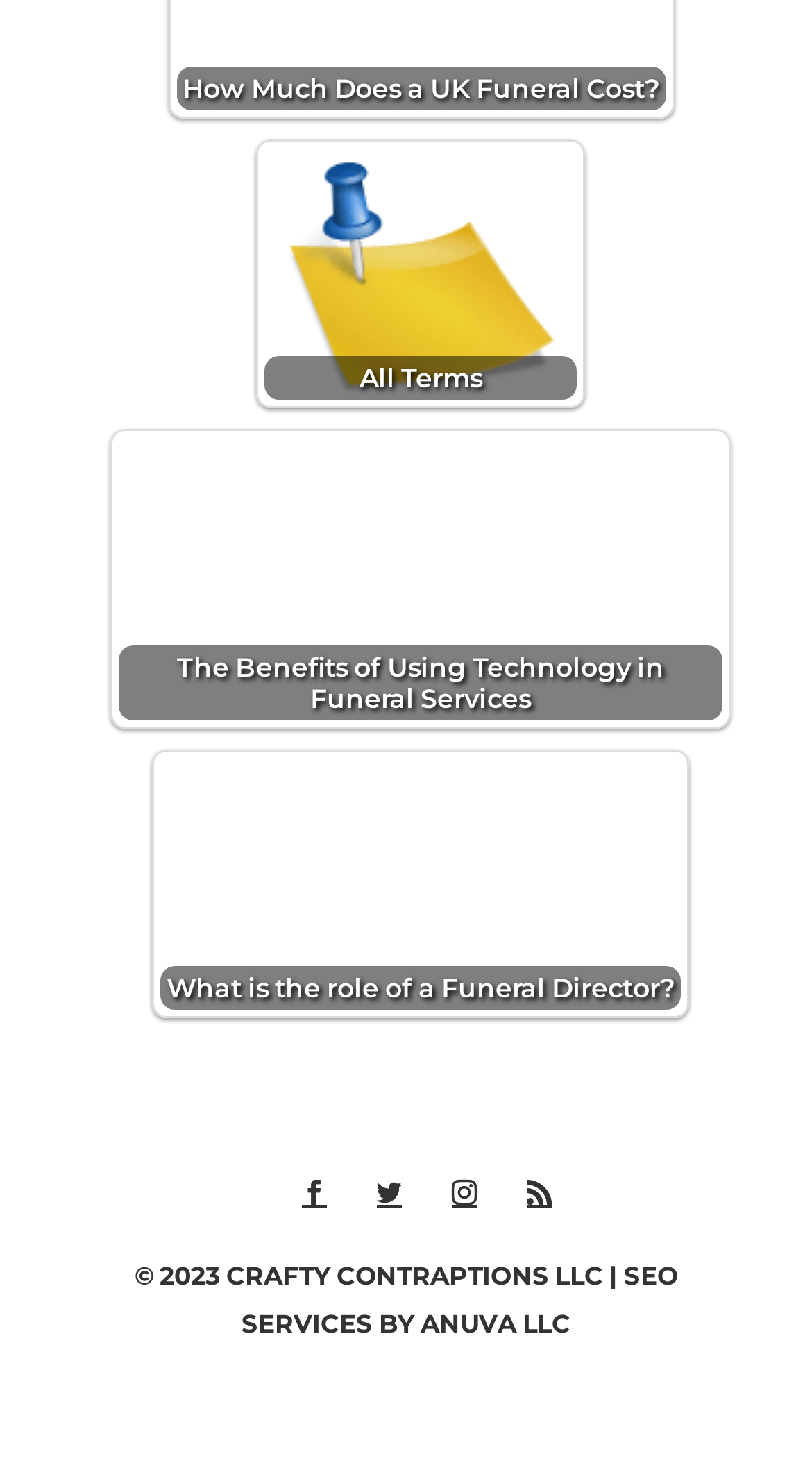How many icons are in the footer section?
Look at the image and provide a detailed response to the question.

I examined the footer section of the webpage and found four icons, which are '', '', '', and ''. These icons are located at the bottom left corner of the webpage.